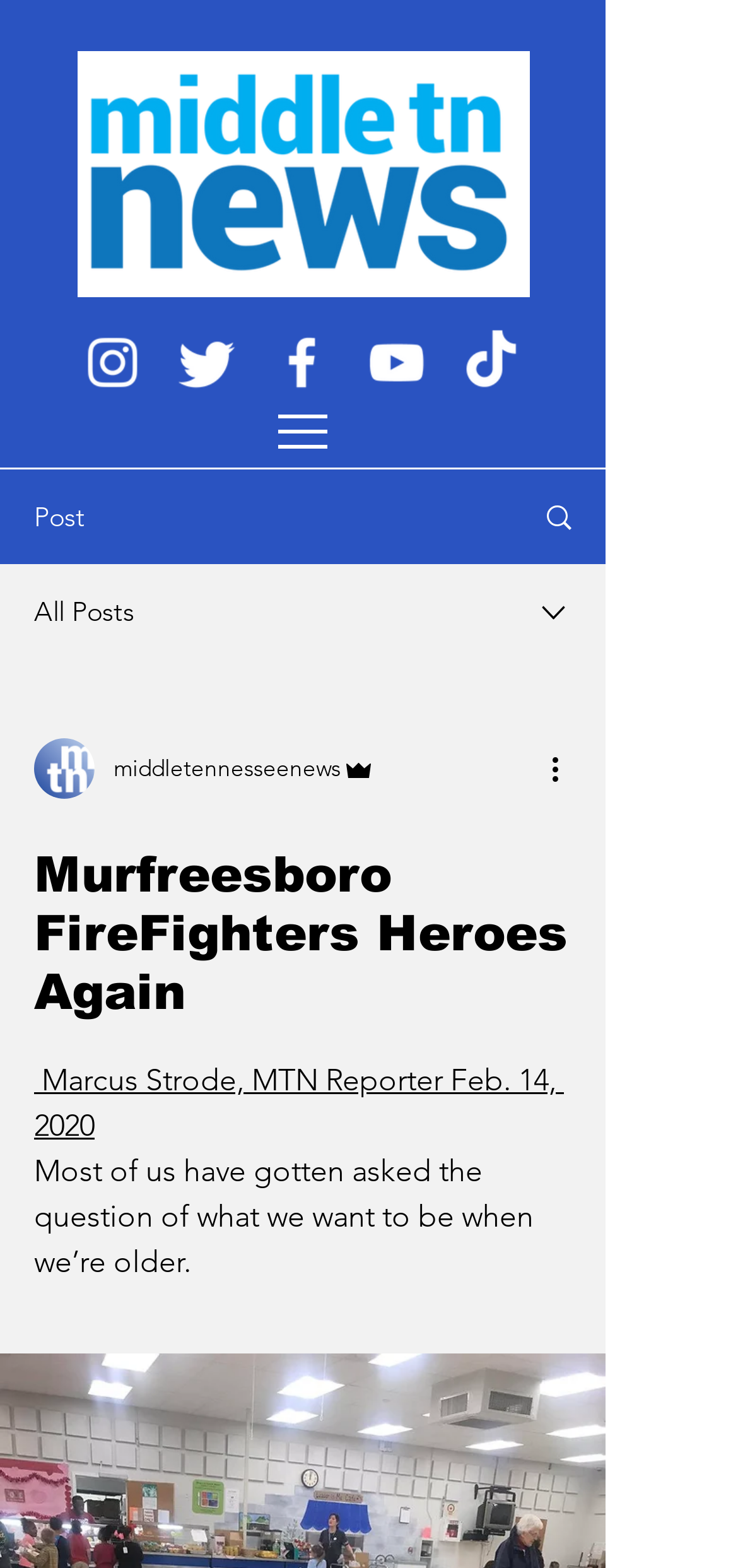Respond to the question below with a single word or phrase:
What is the purpose of the button with a dropdown menu?

More actions